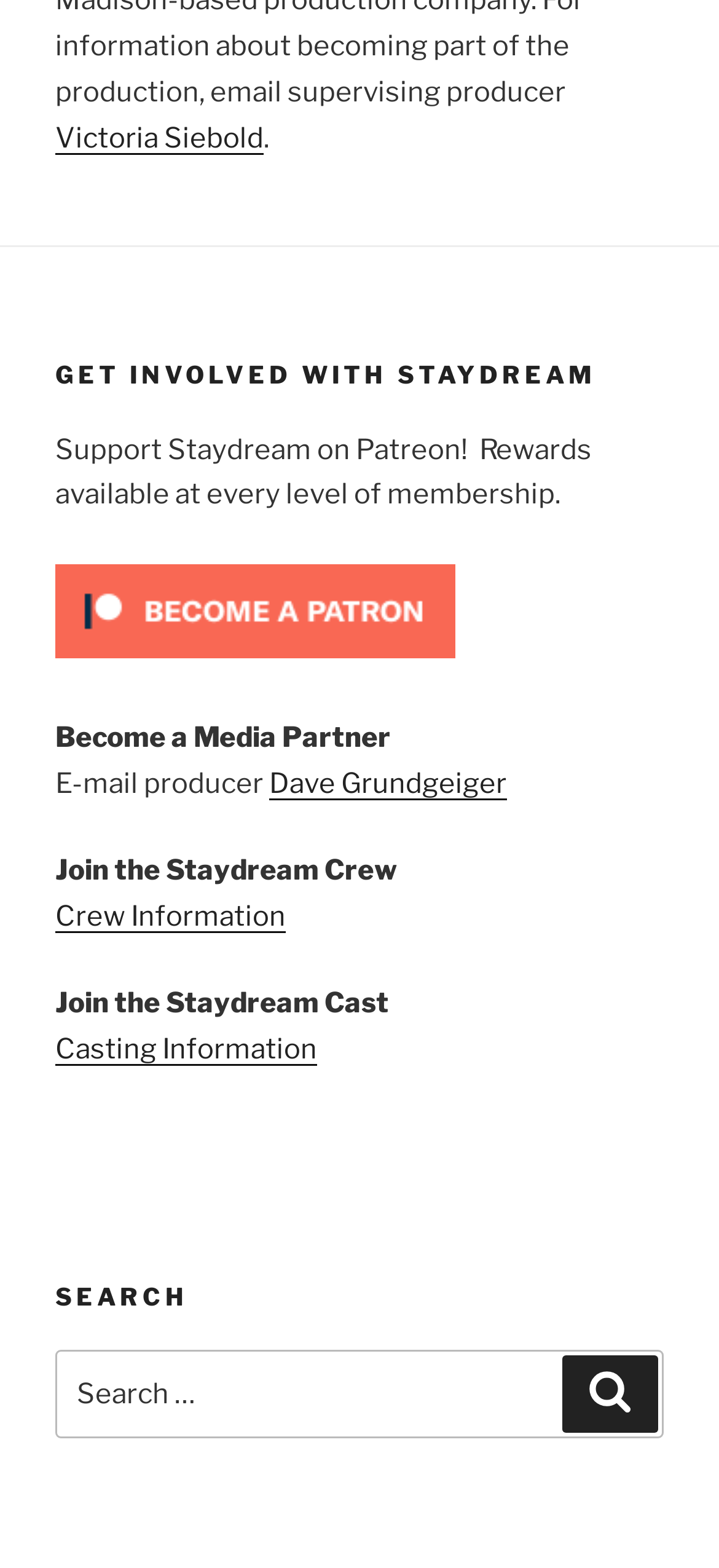Use the details in the image to answer the question thoroughly: 
How many buttons are there on the search function?

The search function has a single button labeled 'Search', which is used to submit the search query and retrieve the results.